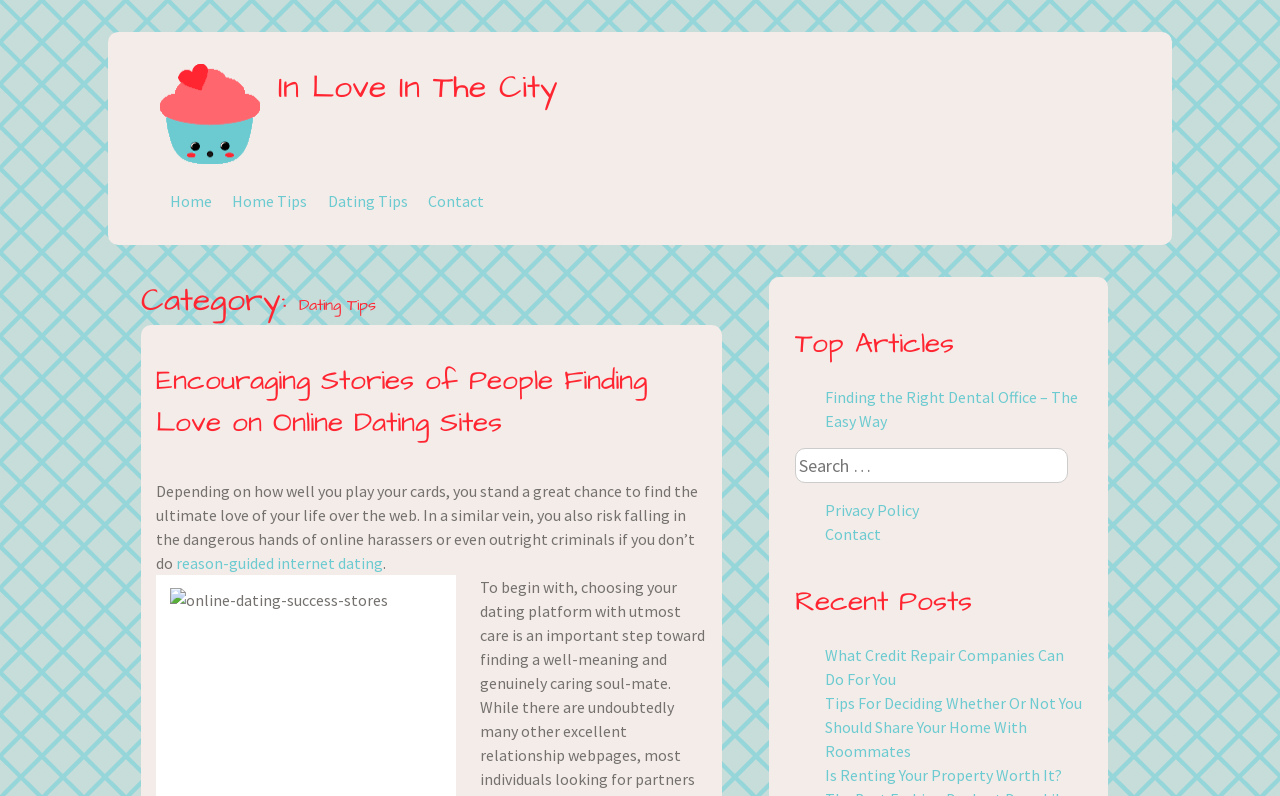Write an exhaustive caption that covers the webpage's main aspects.

The webpage is about dating tips and has a navigation menu at the top with links to "Home", "Home Tips", "Dating Tips", and "Contact". Below the navigation menu, there is a header section with a title "Category: Dating Tips". 

Under the header section, there is an article with a title "Encouraging Stories of People Finding Love on Online Dating Sites" and a brief introduction that discusses the benefits and risks of online dating. The article has a link to read more about "reason-guided internet dating".

To the right of the article, there is a section titled "Top Articles" with links to three articles on unrelated topics: "Finding the Right Dental Office – The Easy Way", "What Credit Repair Companies Can Do For You", and "Tips For Deciding Whether Or Not You Should Share Your Home With Roommates". There is also a search bar below the "Top Articles" section.

At the bottom of the page, there are links to "Privacy Policy" and "Contact", as well as a section titled "Recent Posts" with links to three more articles: "What Credit Repair Companies Can Do For You", "Tips For Deciding Whether Or Not You Should Share Your Home With Roommates", and "Is Renting Your Property Worth It?".